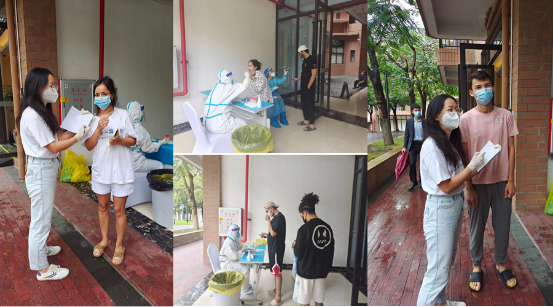Using the image as a reference, answer the following question in as much detail as possible:
What is the purpose of the dedicated setup in the bottom left?

The dedicated setup in the bottom left of the image features additional health personnel attending to students, which emphasizes the organized and collaborative environment aimed at ensuring the safety of all faculty and students during a critical time.